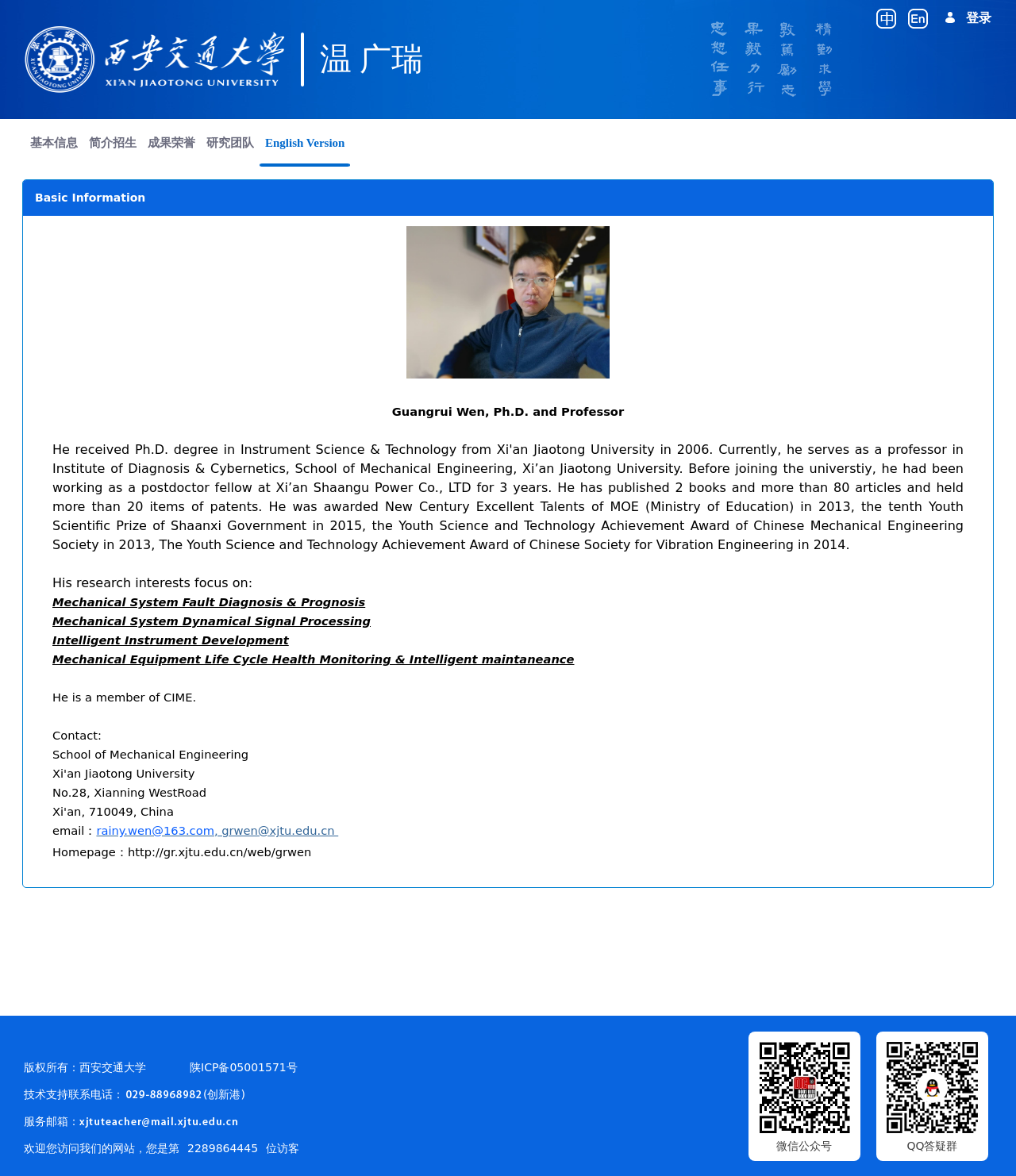Locate the bounding box coordinates of the item that should be clicked to fulfill the instruction: "Contact the professor".

[0.052, 0.619, 0.1, 0.631]